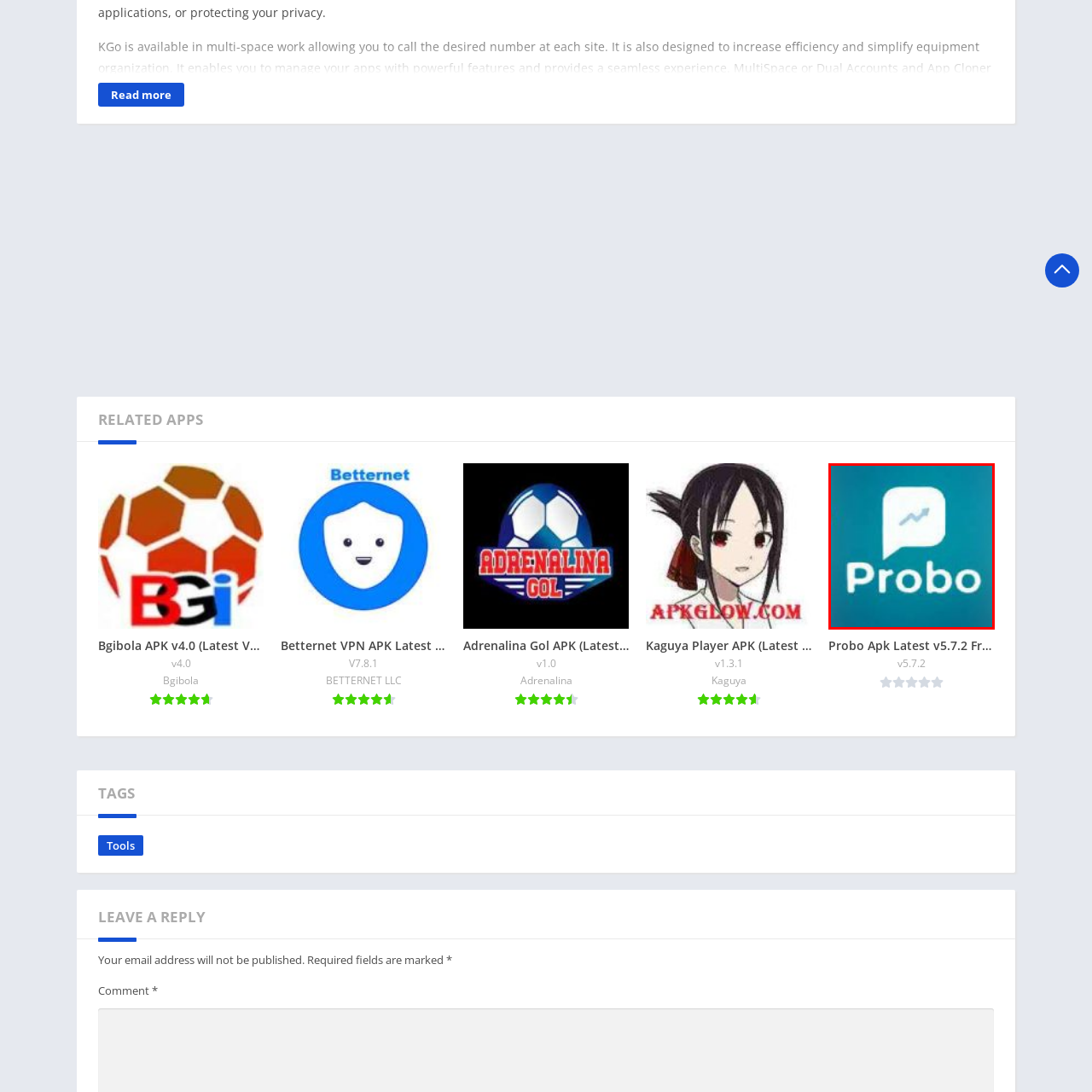What is the font style of the word 'Probo'?
Review the image area surrounded by the red bounding box and give a detailed answer to the question.

The logo features the word 'Probo' in a bold, friendly font, which conveys a sense of approachability and professionalism.